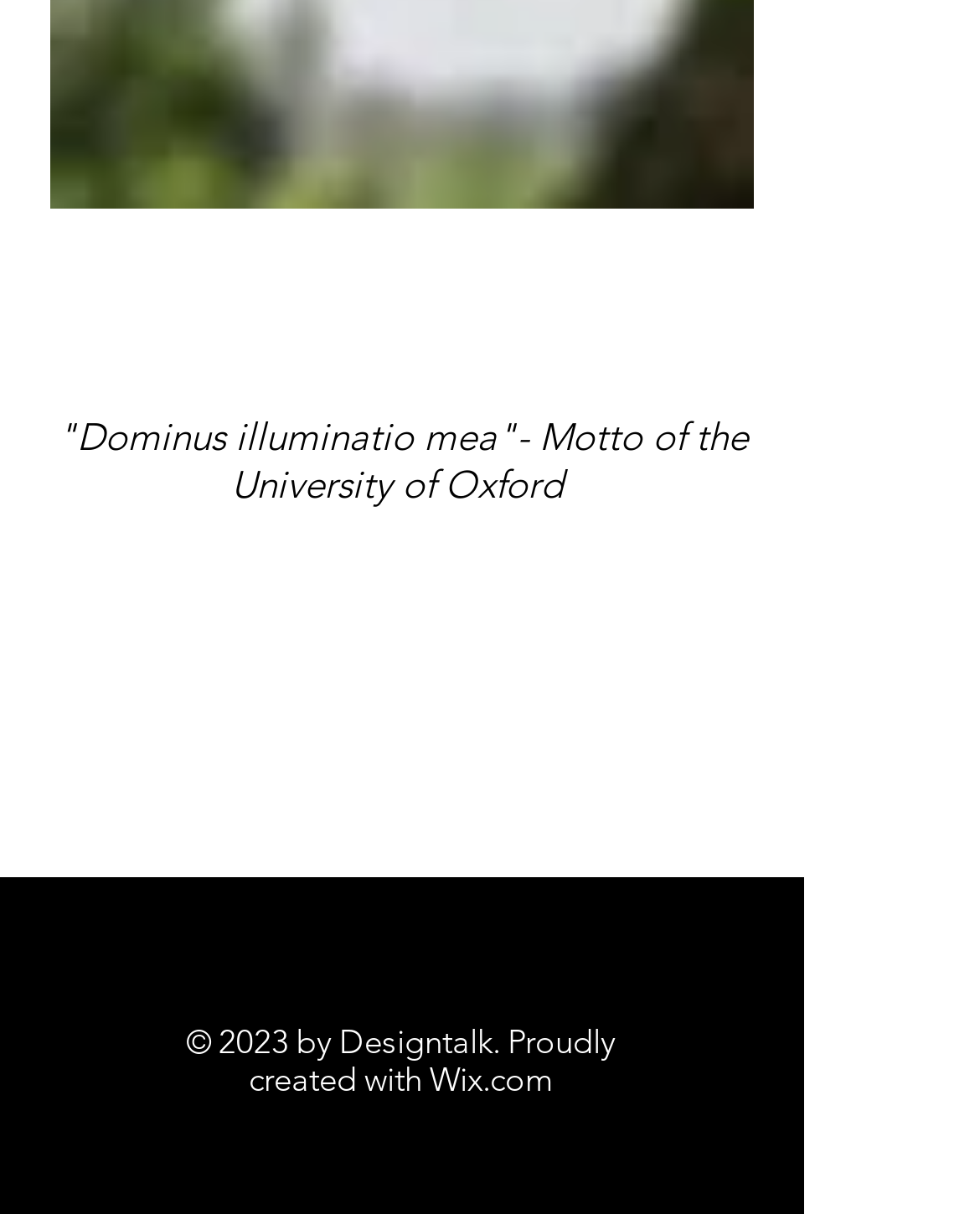Determine the bounding box for the HTML element described here: "aria-label="White Facebook Icon"". The coordinates should be given as [left, top, right, bottom] with each number being a float between 0 and 1.

[0.338, 0.776, 0.39, 0.818]